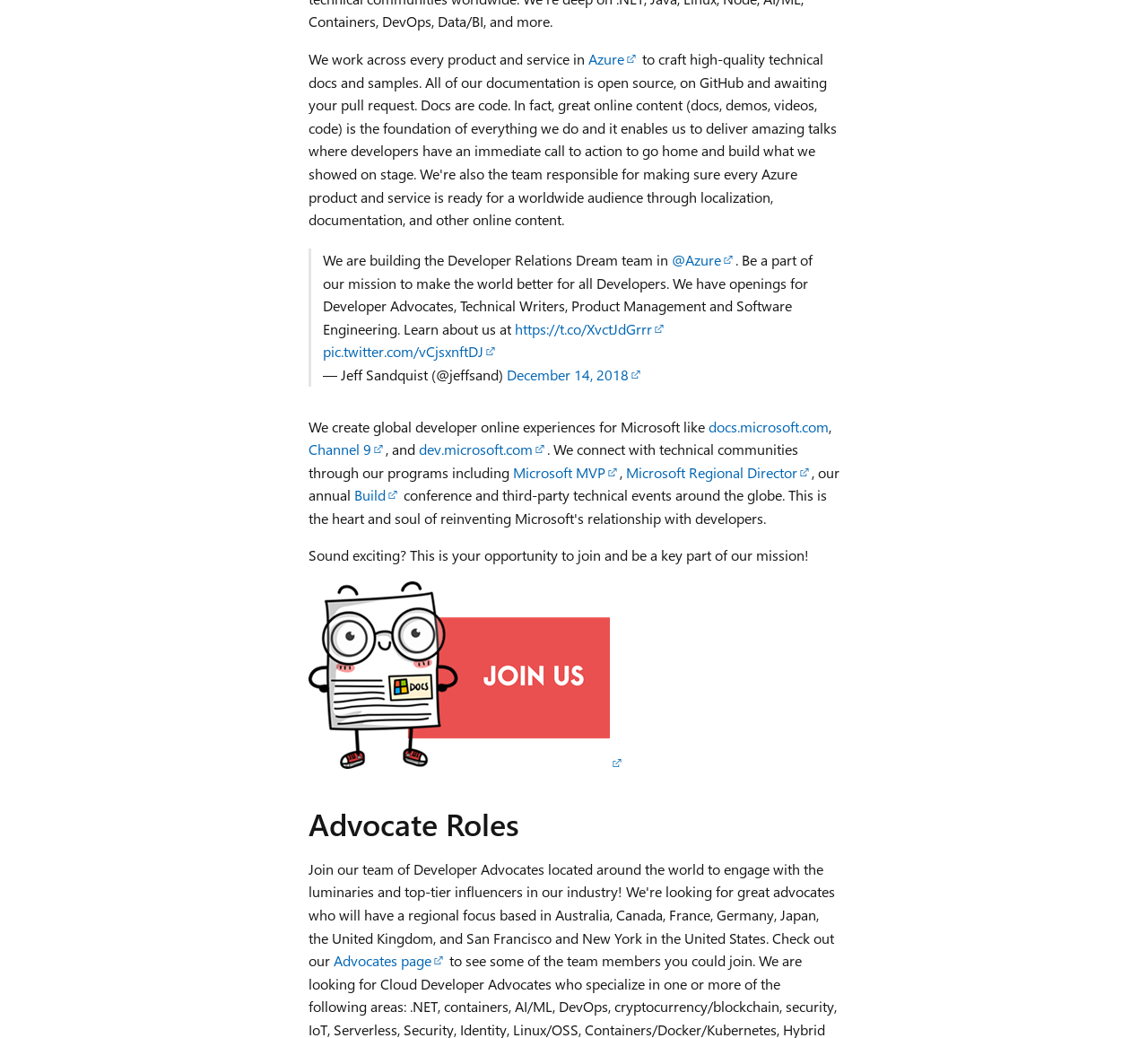What is the role mentioned in the 'Advocate Roles' section?
Look at the screenshot and respond with a single word or phrase.

Advocates